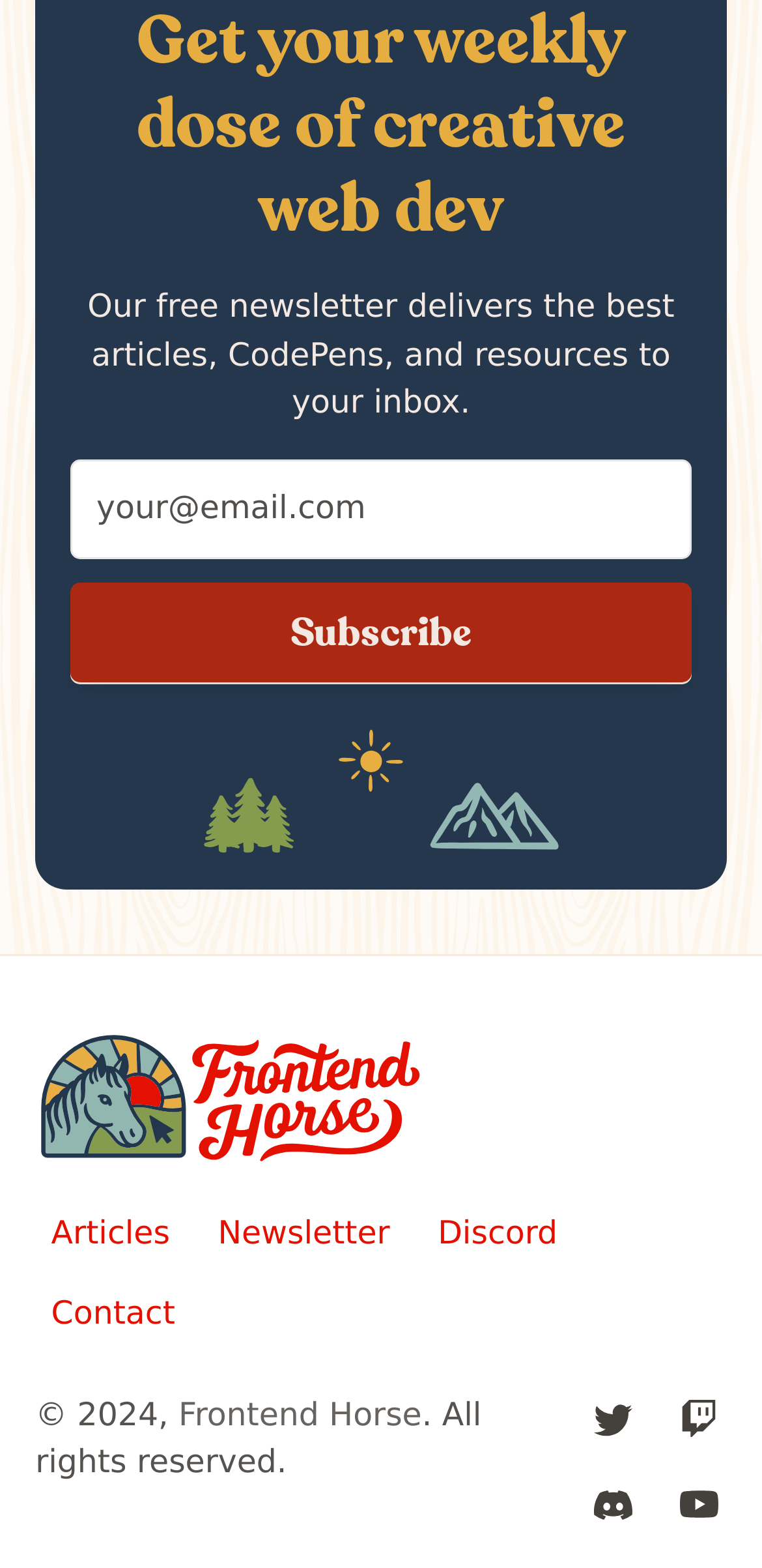Using the provided element description: "Frontend Horse", determine the bounding box coordinates of the corresponding UI element in the screenshot.

[0.036, 0.643, 0.964, 0.757]